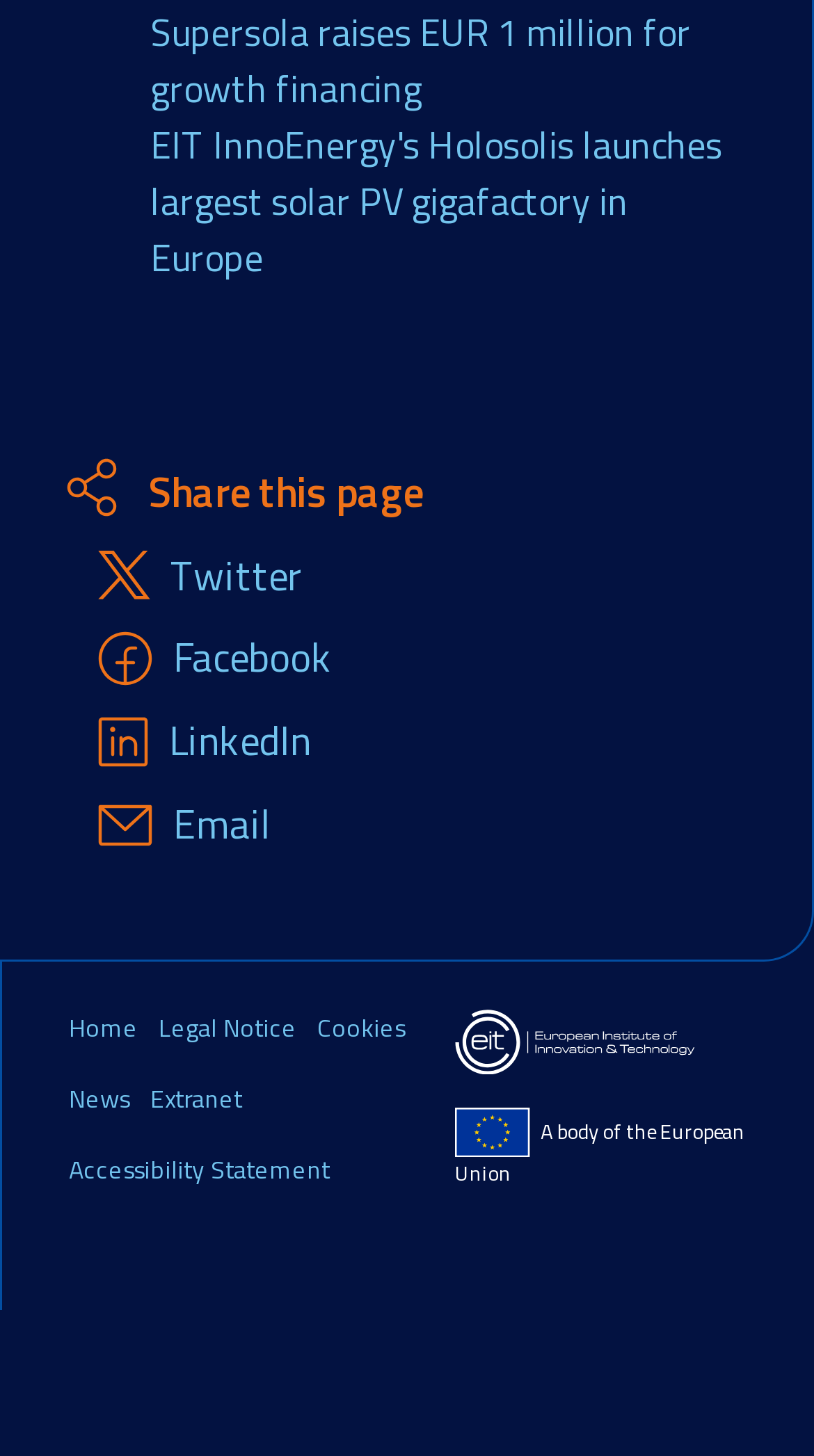Find the bounding box coordinates of the area that needs to be clicked in order to achieve the following instruction: "Search for something". The coordinates should be specified as four float numbers between 0 and 1, i.e., [left, top, right, bottom].

None